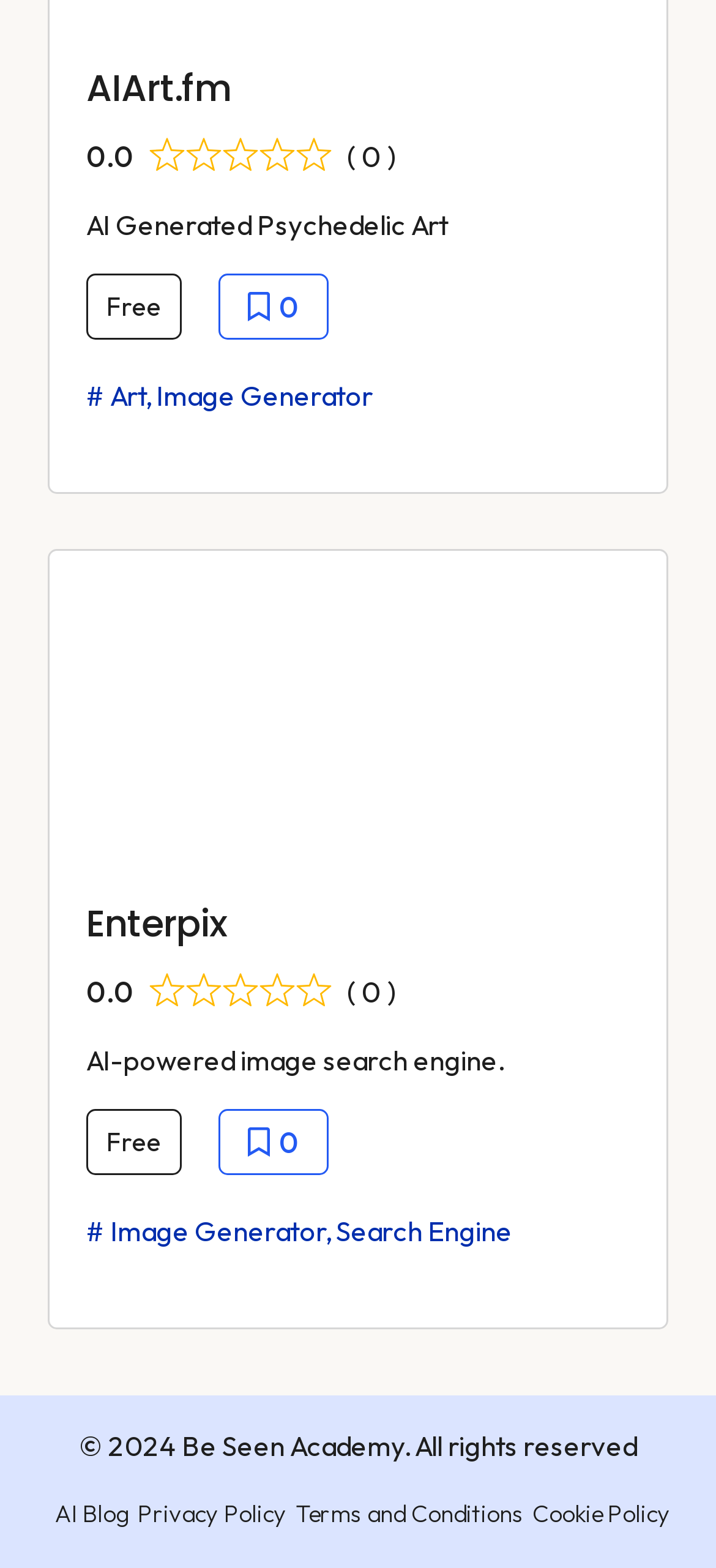Locate the bounding box coordinates of the area where you should click to accomplish the instruction: "Click the AI Art.fm link".

[0.121, 0.04, 0.323, 0.072]